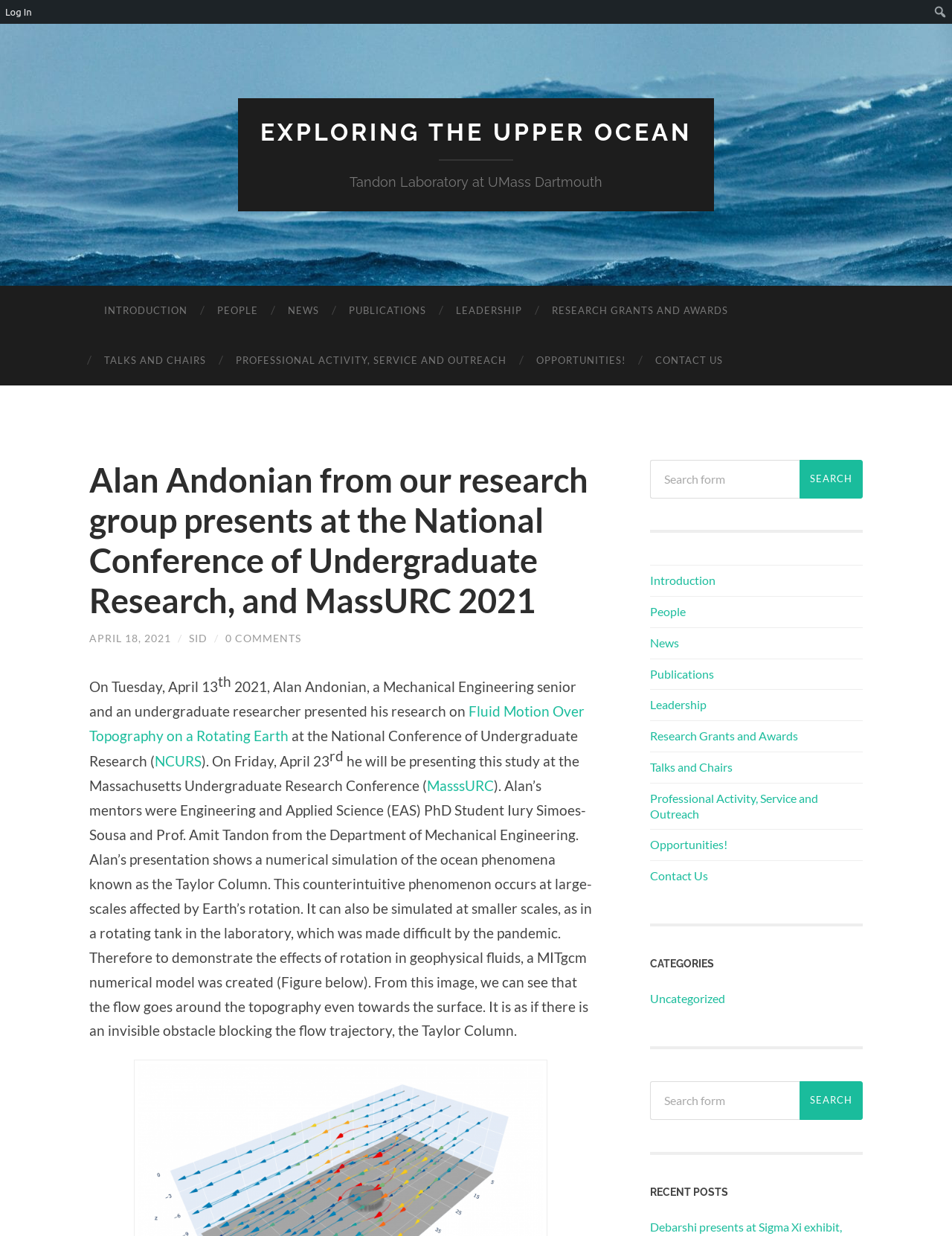Please give the bounding box coordinates of the area that should be clicked to fulfill the following instruction: "Read about Alan Andonian's research". The coordinates should be in the format of four float numbers from 0 to 1, i.e., [left, top, right, bottom].

[0.094, 0.549, 0.605, 0.582]